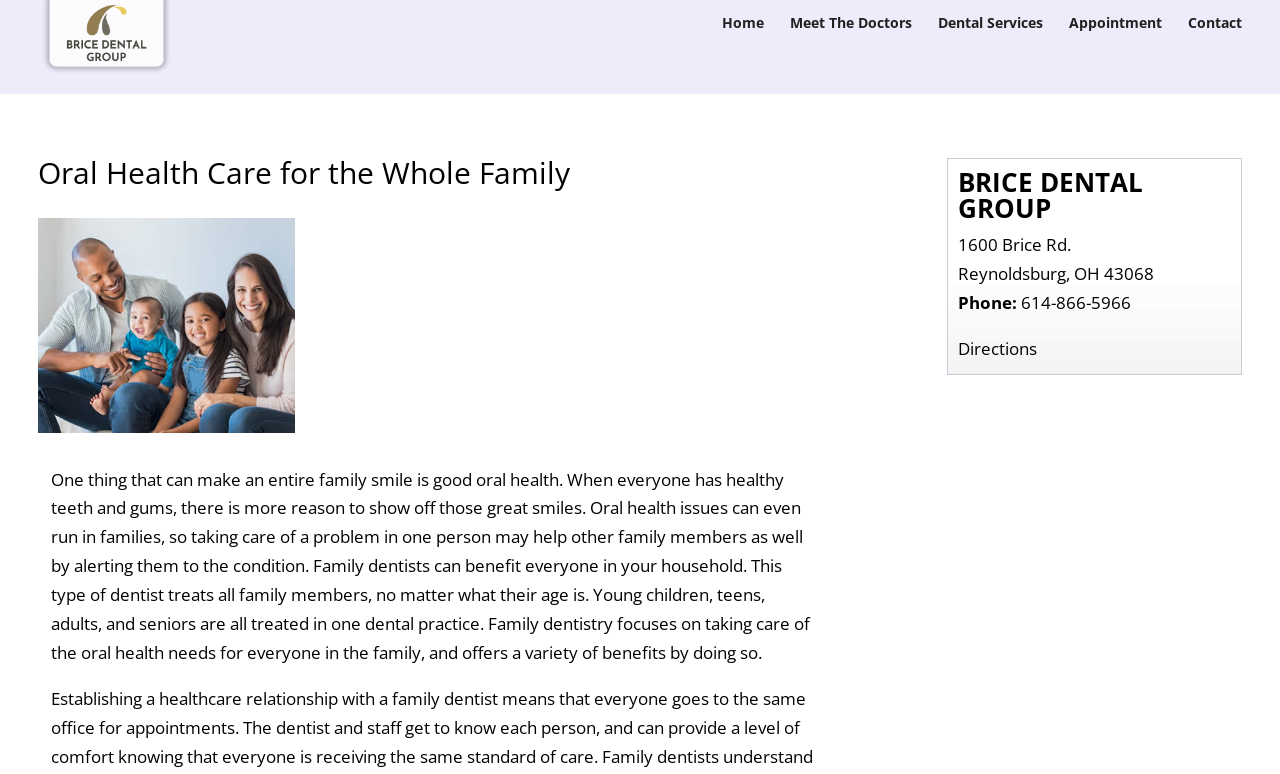Please identify the bounding box coordinates of the element's region that I should click in order to complete the following instruction: "Get 'Directions' to the office". The bounding box coordinates consist of four float numbers between 0 and 1, i.e., [left, top, right, bottom].

[0.748, 0.435, 0.81, 0.465]